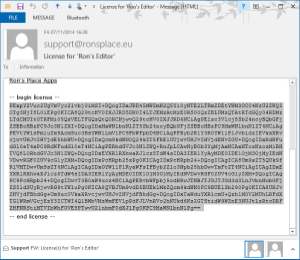Offer an in-depth caption that covers the entire scene depicted in the image.

The image displays an email interface featuring a license message for "Ron's Editor." The email is sent from the address support@ronsplace.eu and its subject reads "License for 'Ron's Editor'." Prominently featured in the message is a license key enclosed with the phrases "begin license" and "end license," indicating the start and finish of the key format. The email interface also includes standard elements such as file options and navigation tools, suggesting a user-friendly layout for accessing the license information. This imagery serves as a visual representation of how users receive their software licenses, emphasizing the importance of copying this license key for product activation.